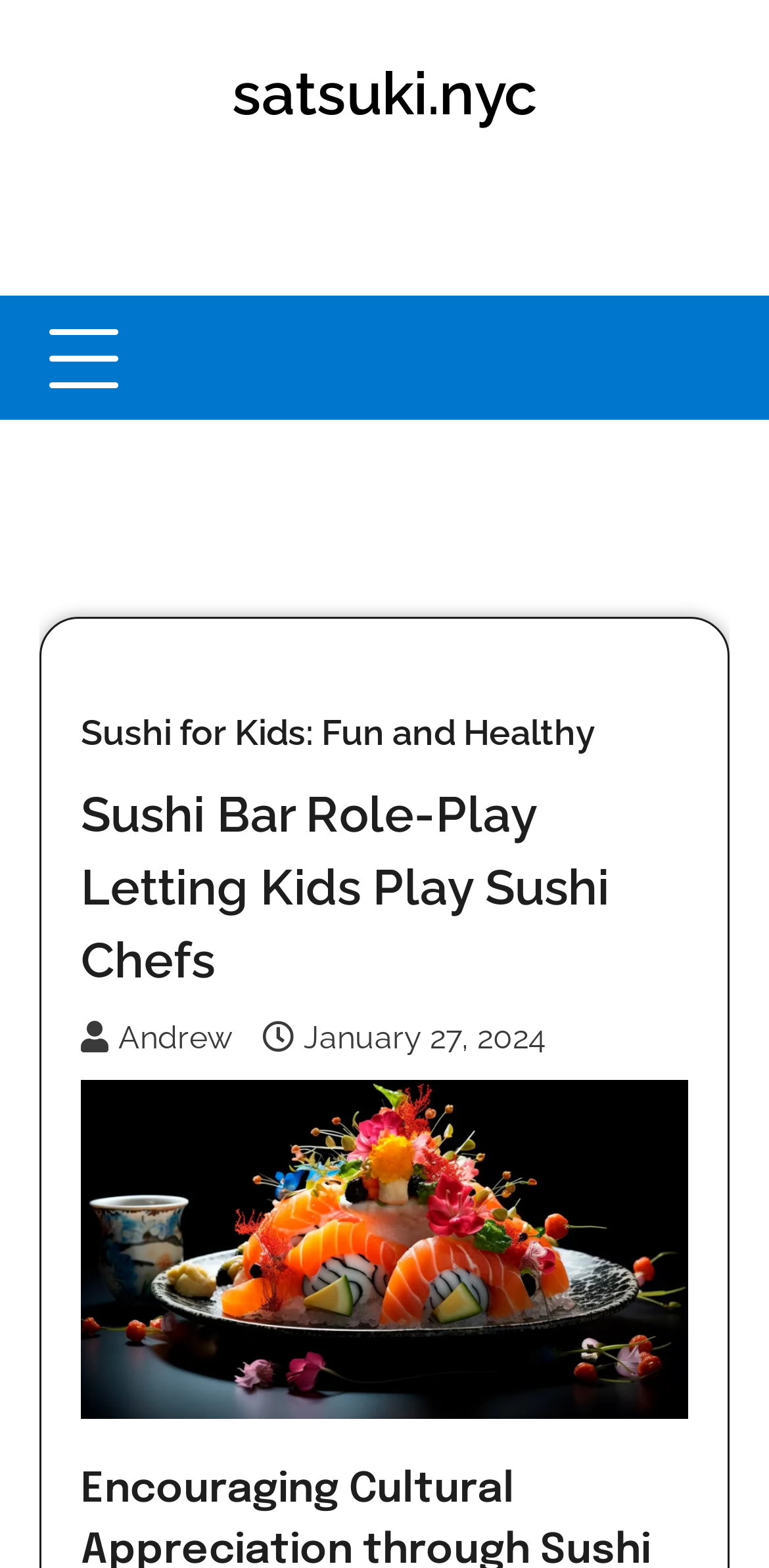Bounding box coordinates are specified in the format (top-left x, top-left y, bottom-right x, bottom-right y). All values are floating point numbers bounded between 0 and 1. Please provide the bounding box coordinate of the region this sentence describes: January 27, 2024

[0.341, 0.65, 0.71, 0.673]